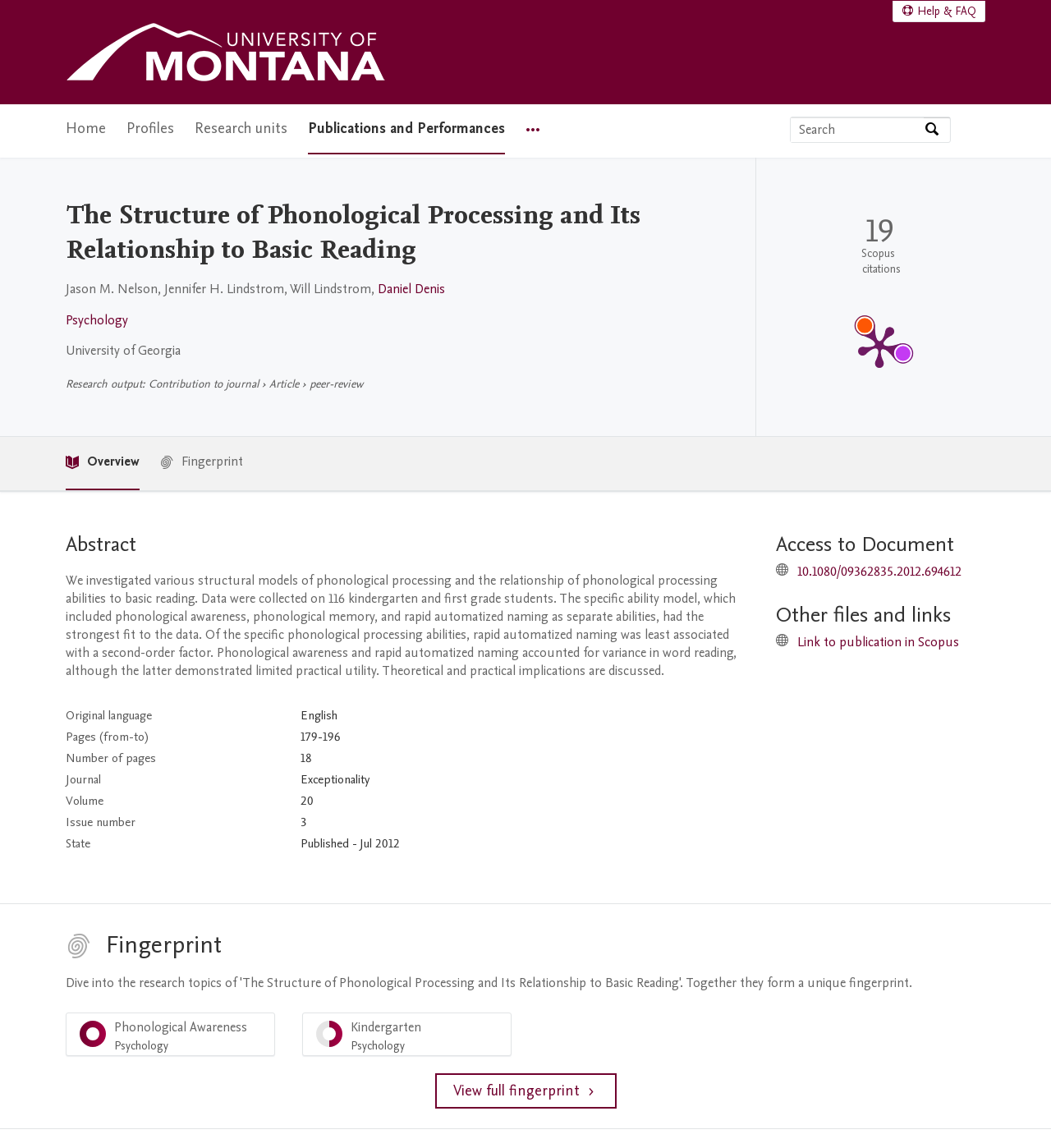Pinpoint the bounding box coordinates of the element that must be clicked to accomplish the following instruction: "Contact Dr. Jack Lewnard". The coordinates should be in the format of four float numbers between 0 and 1, i.e., [left, top, right, bottom].

None